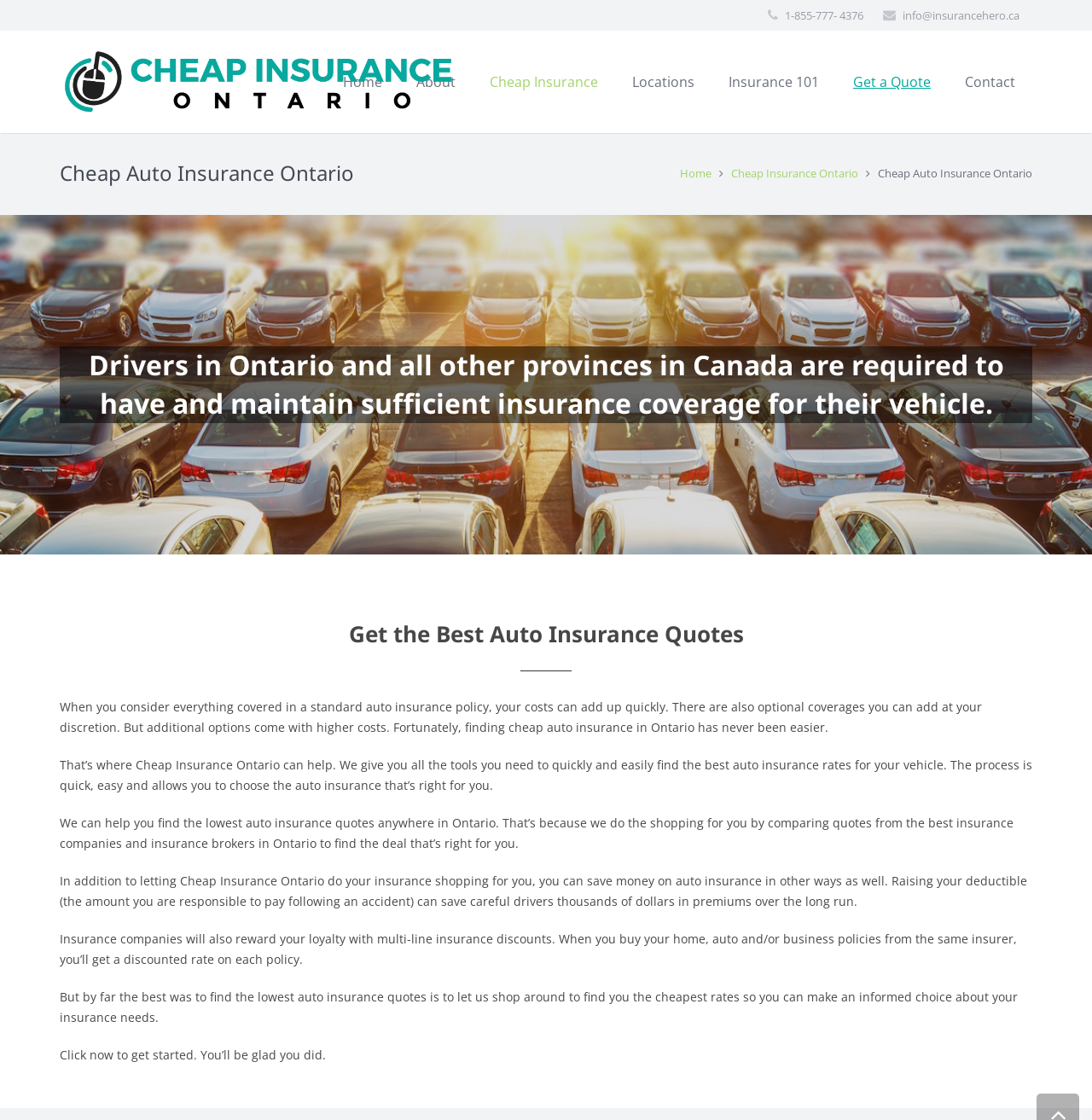How many links are in the top navigation menu?
Respond with a short answer, either a single word or a phrase, based on the image.

7